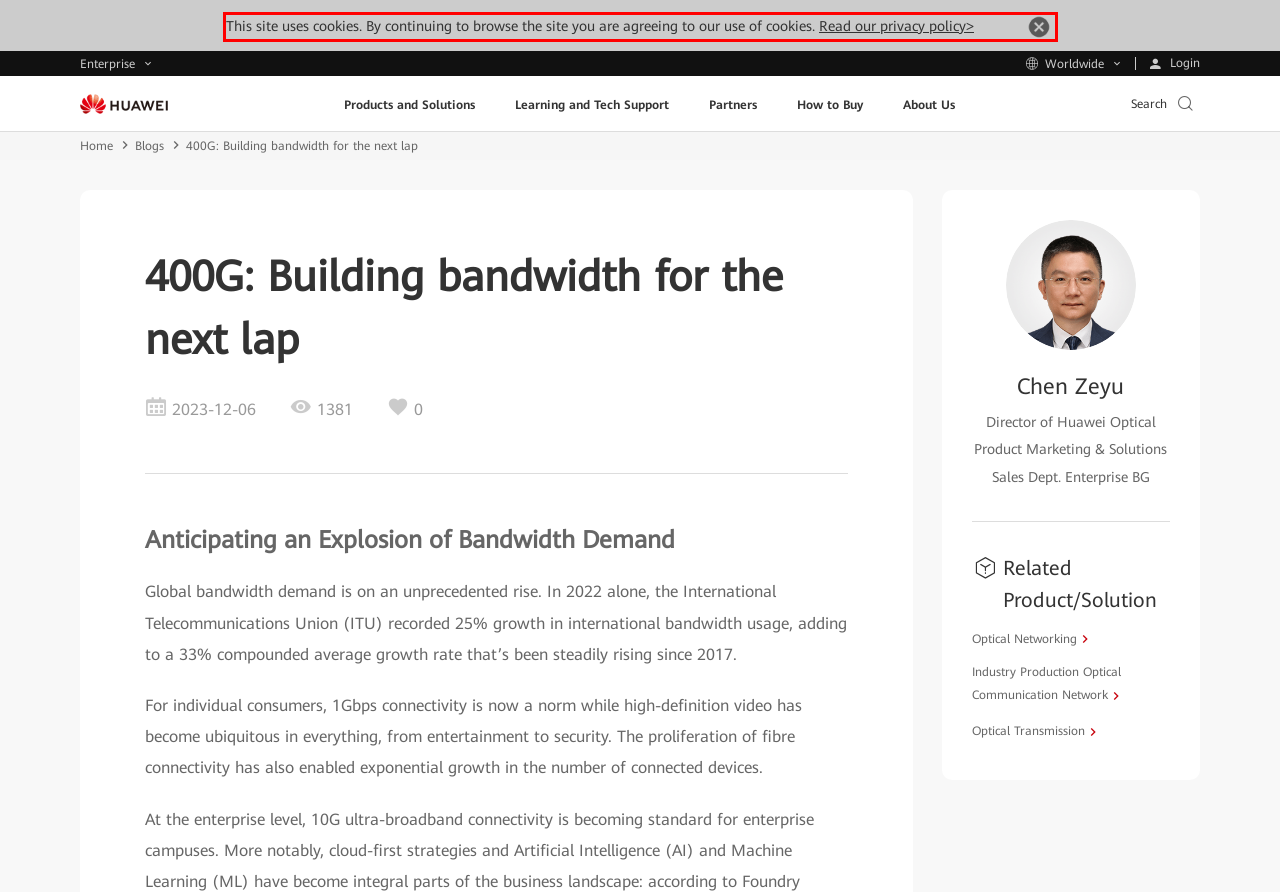Perform OCR on the text inside the red-bordered box in the provided screenshot and output the content.

This site uses cookies. By continuing to browse the site you are agreeing to our use of cookies. Read our privacy policy>